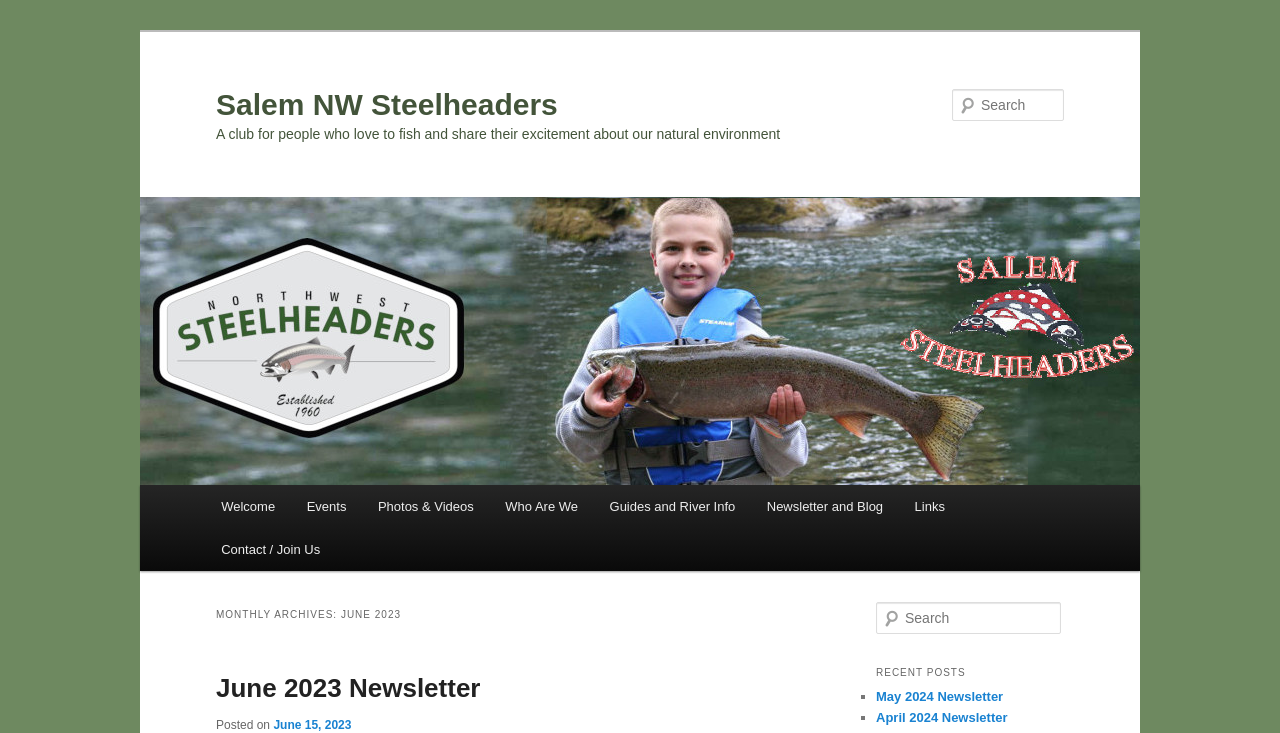Pinpoint the bounding box coordinates of the clickable element needed to complete the instruction: "View recent posts". The coordinates should be provided as four float numbers between 0 and 1: [left, top, right, bottom].

[0.684, 0.901, 0.831, 0.936]